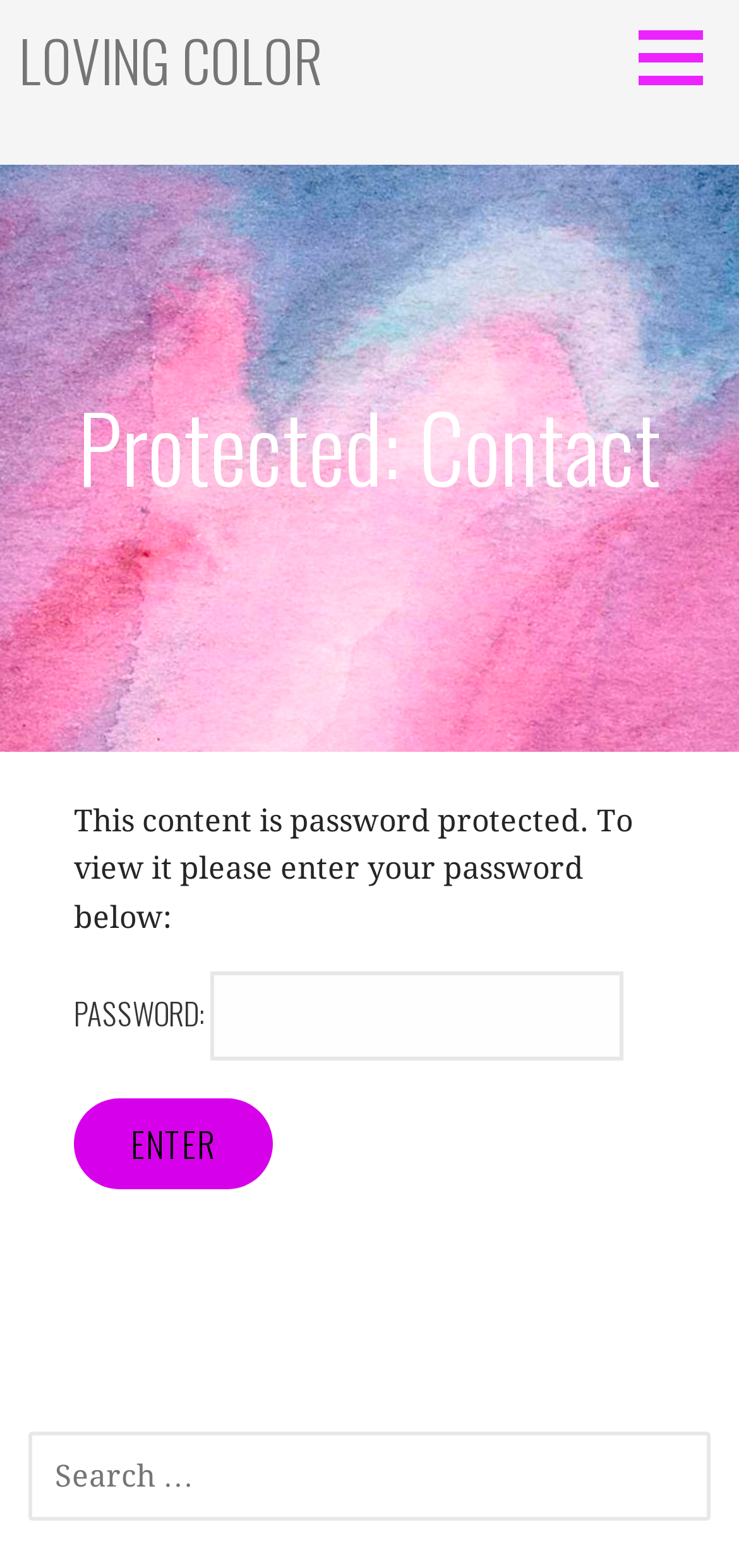What is required to access the content?
Using the image as a reference, give a one-word or short phrase answer.

Password